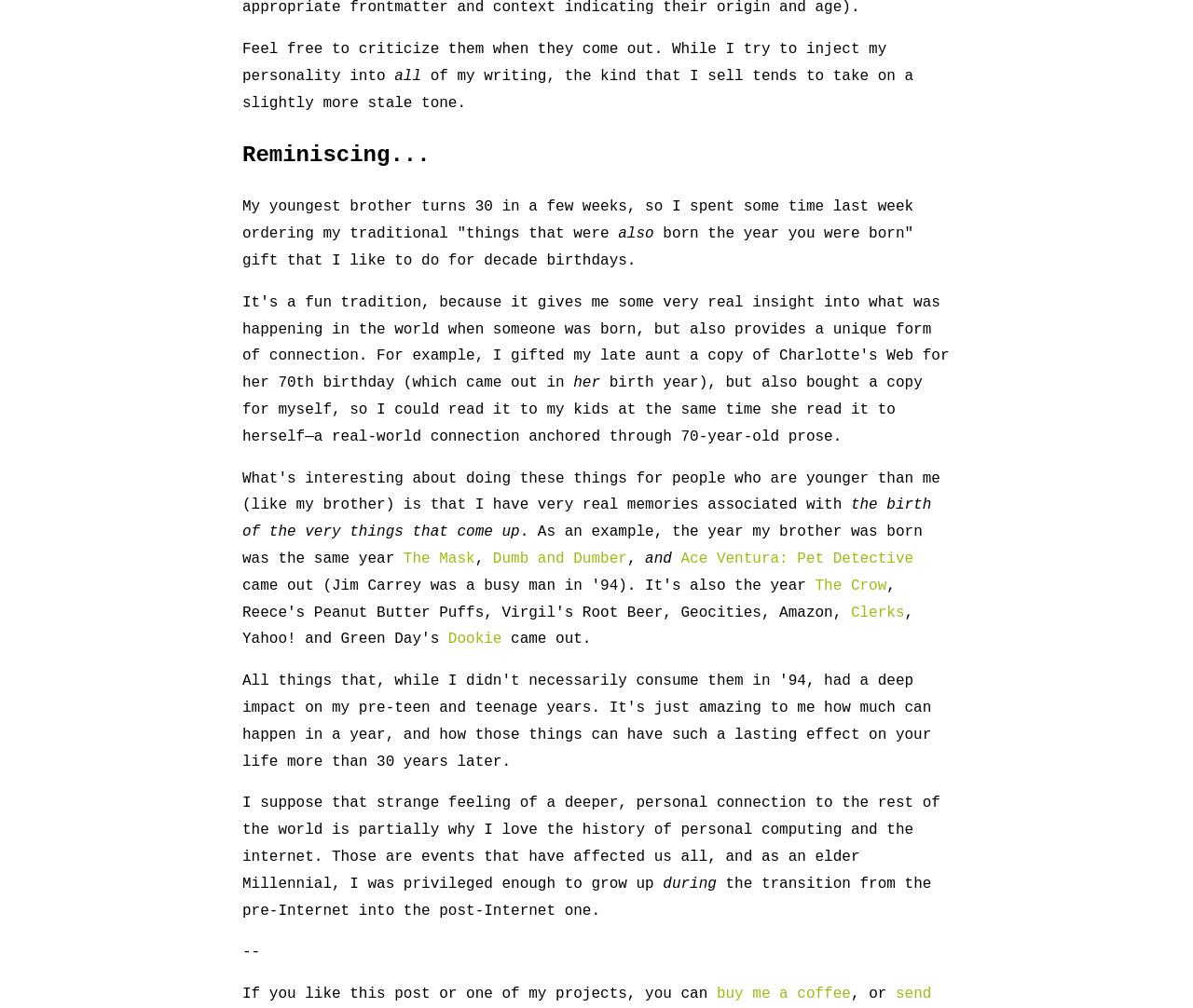What is the author's age group?
Respond to the question with a single word or phrase according to the image.

elder Millennial